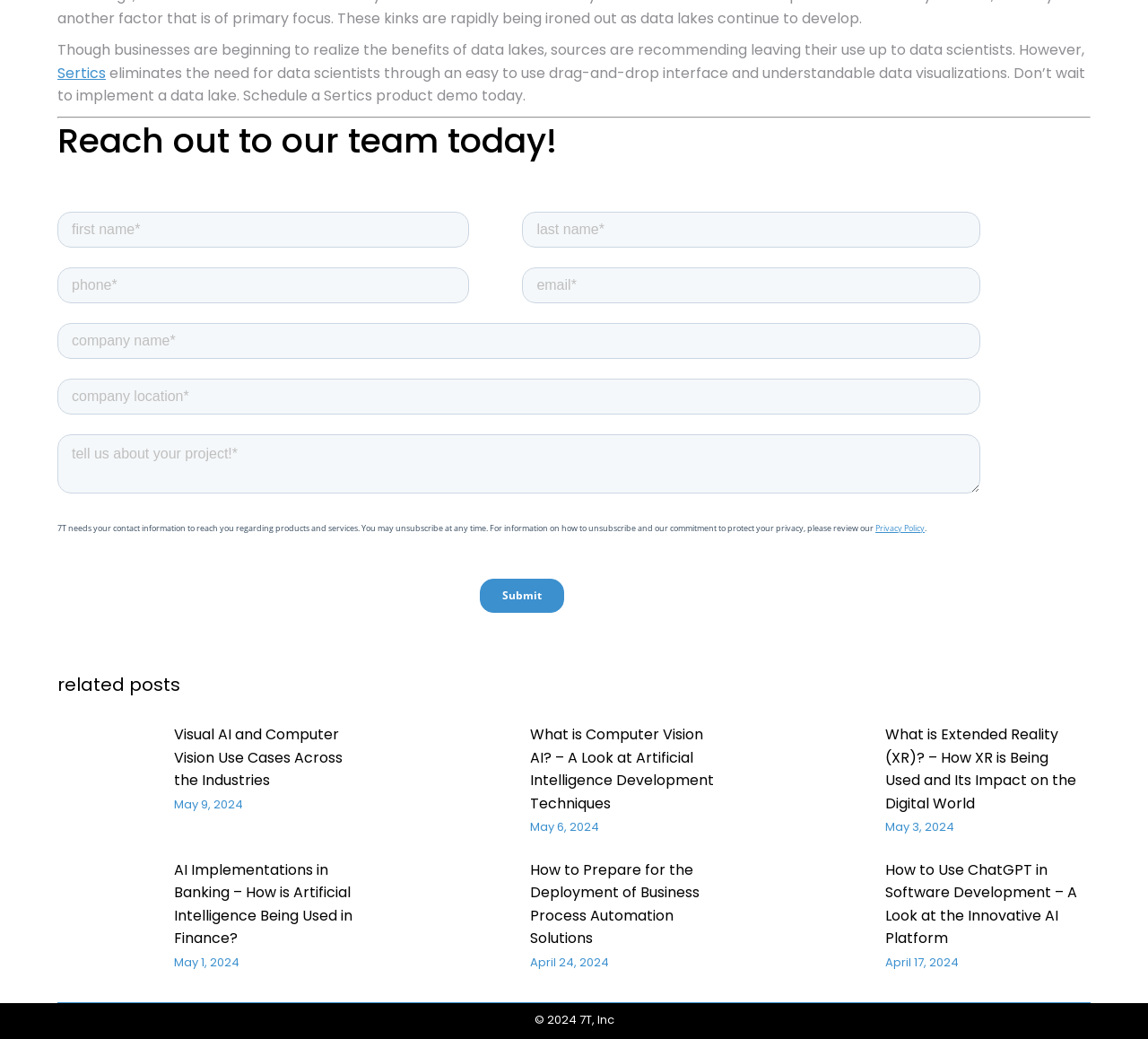Can you provide the bounding box coordinates for the element that should be clicked to implement the instruction: "Fill out the form"?

[0.05, 0.2, 0.95, 0.604]